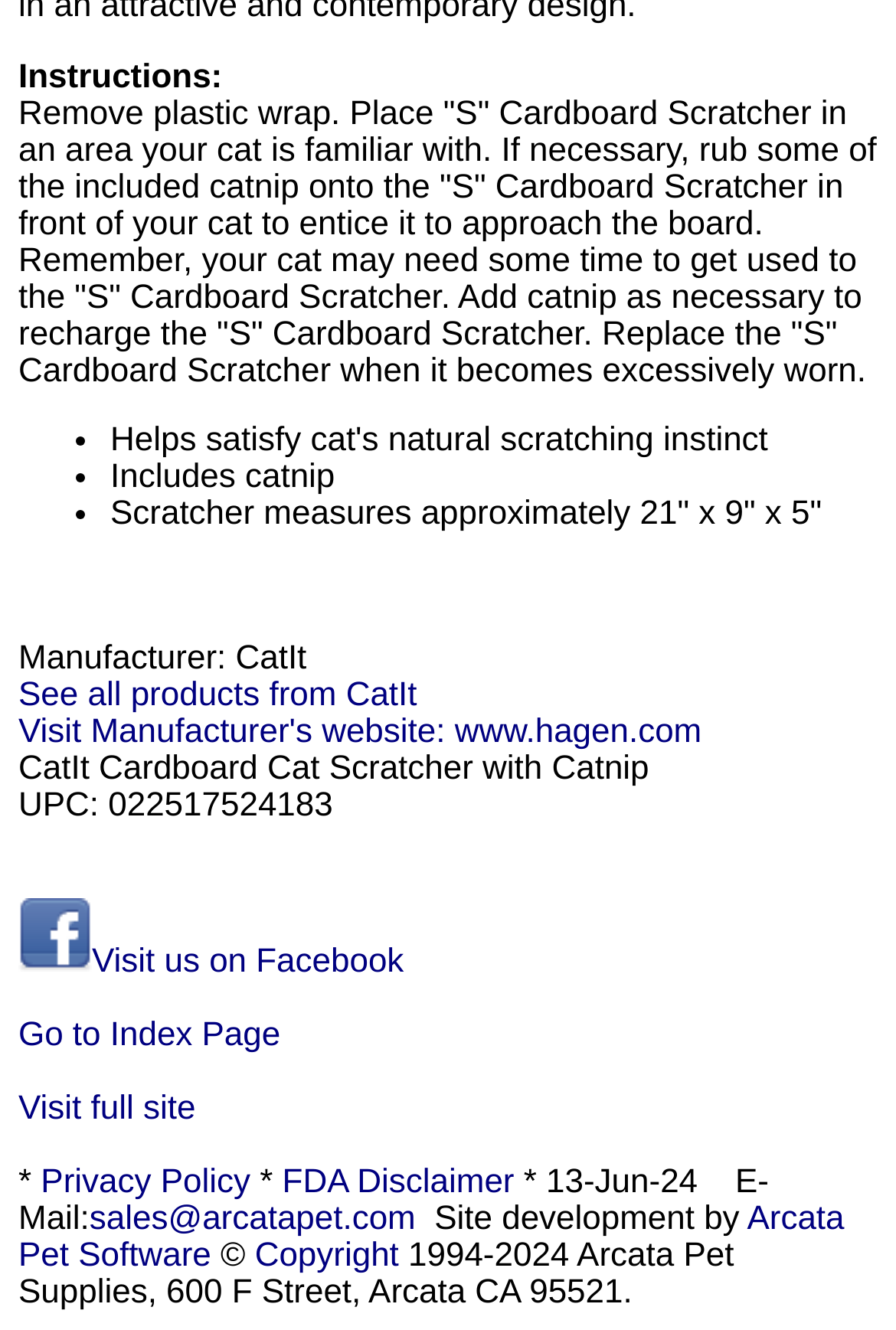What is the manufacturer of the cat scratcher?
Look at the image and provide a detailed response to the question.

I found the answer by looking at the static text element that says 'Manufacturer: CatIt'.